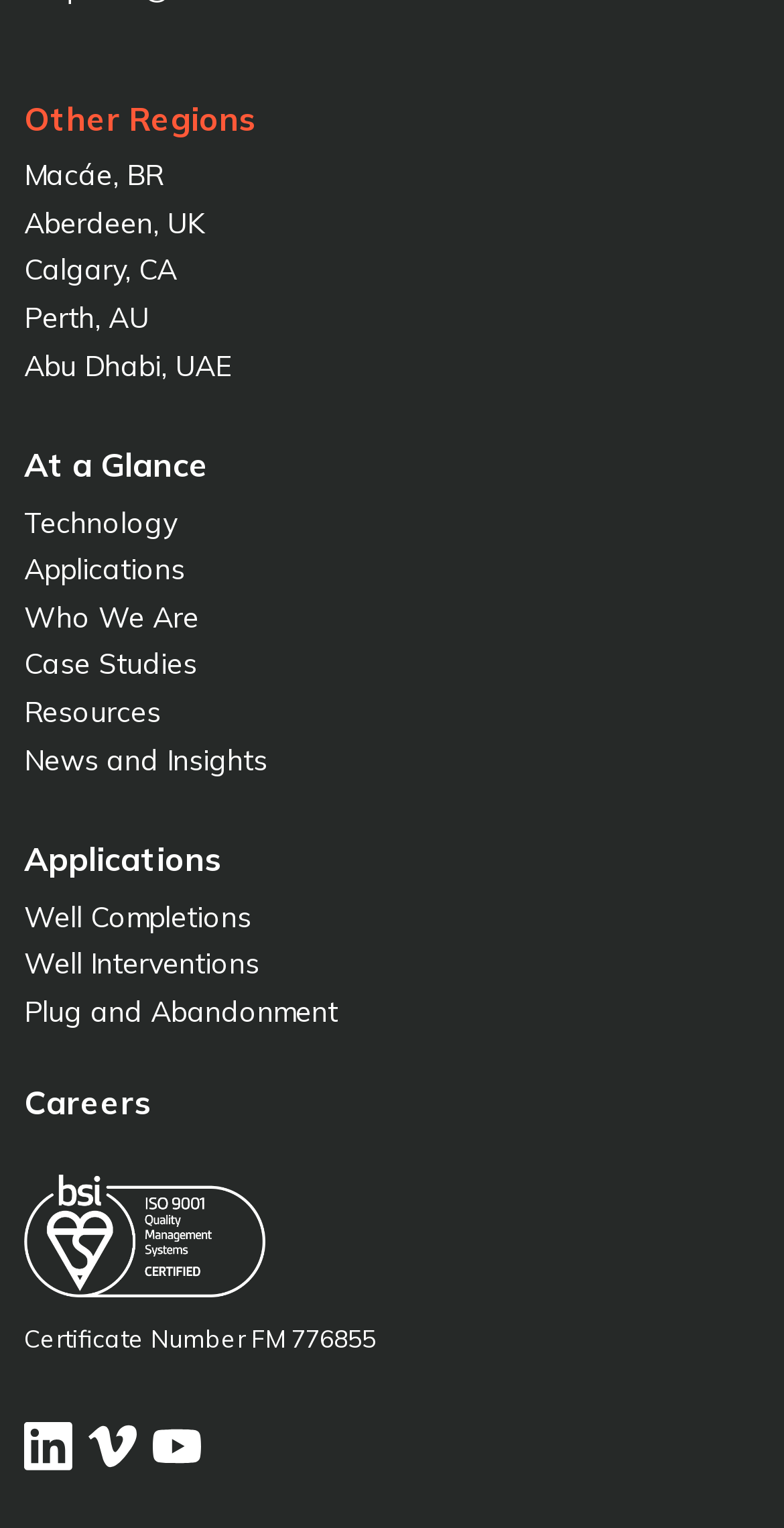Give a one-word or short phrase answer to the question: 
What is the first region listed?

Macáe, BR